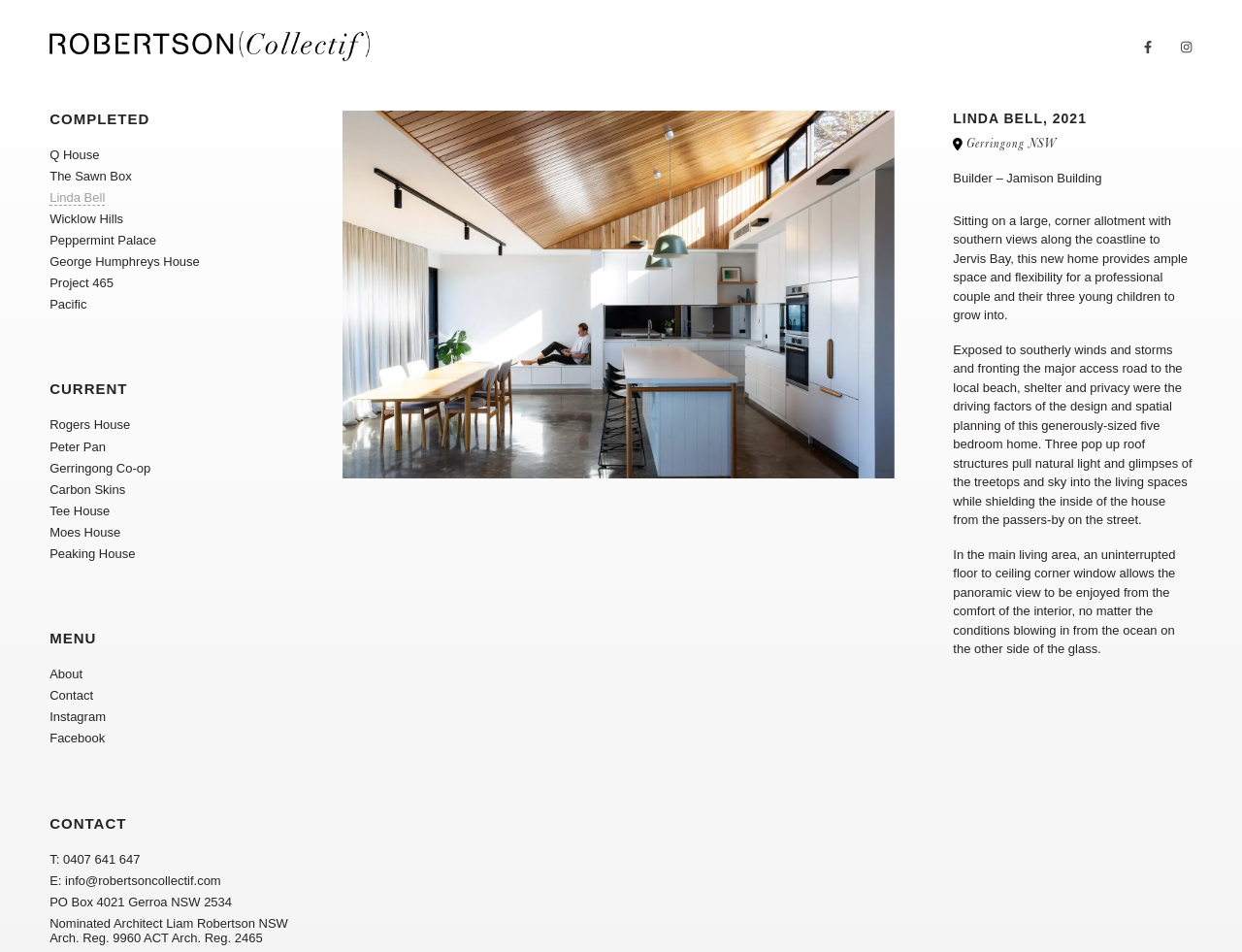How many bedrooms does the house mentioned in the text have?
Please answer using one word or phrase, based on the screenshot.

5